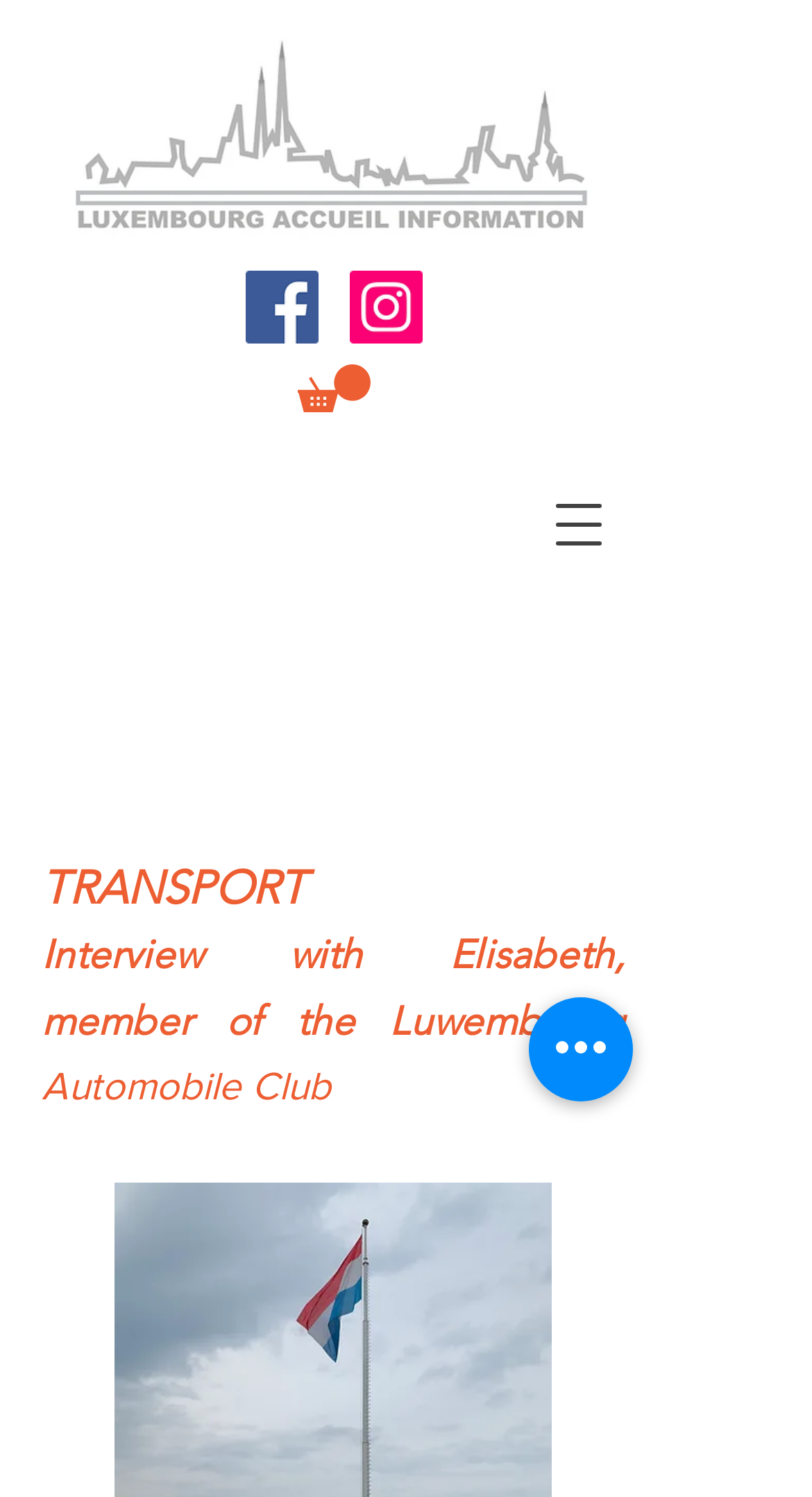Extract the bounding box coordinates for the HTML element that matches this description: "aria-label="Facebook"". The coordinates should be four float numbers between 0 and 1, i.e., [left, top, right, bottom].

[0.303, 0.181, 0.392, 0.229]